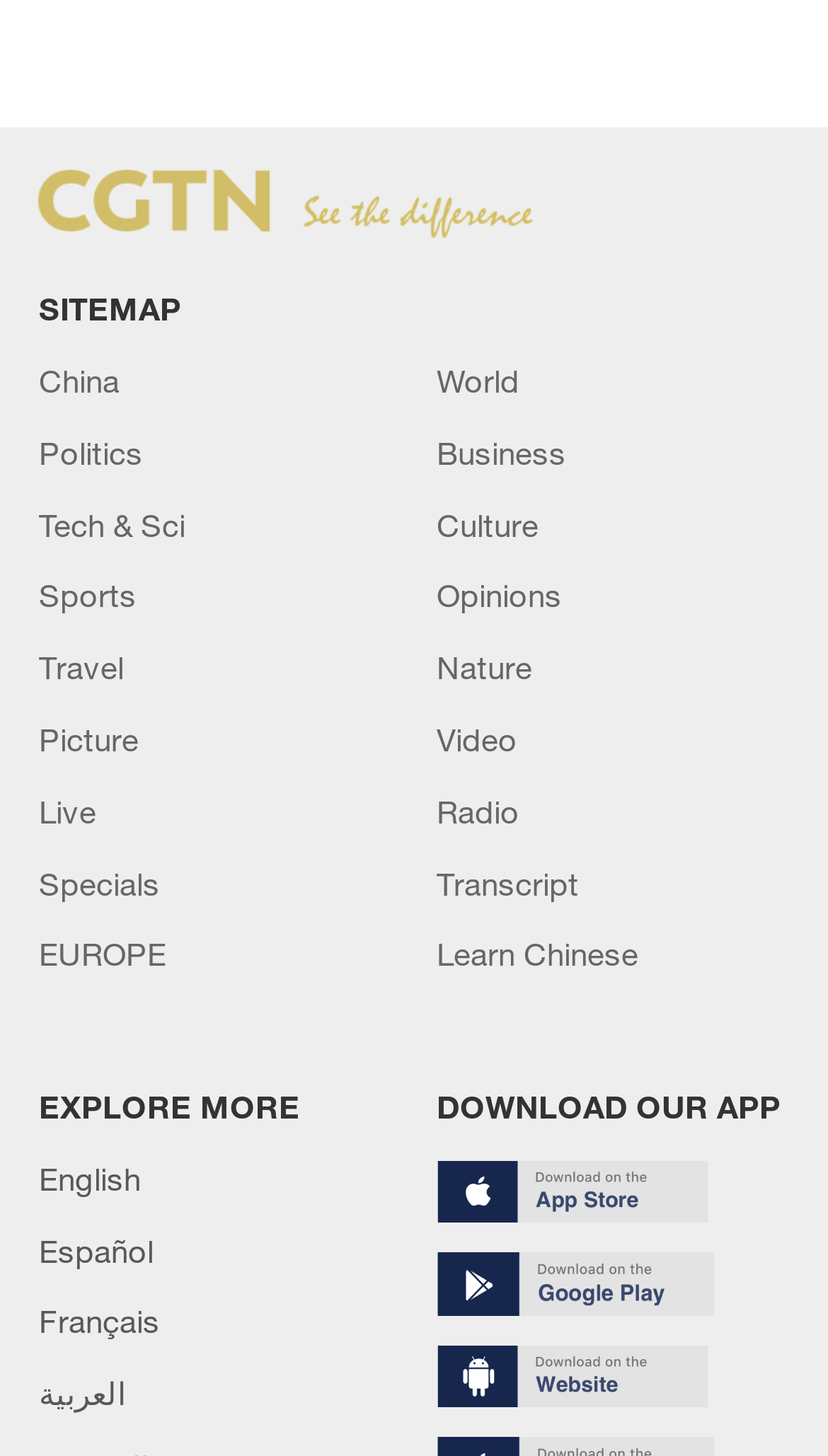Determine the bounding box coordinates of the clickable element to complete this instruction: "Click on the 'EXPLORE MORE' button". Provide the coordinates in the format of four float numbers between 0 and 1, [left, top, right, bottom].

[0.047, 0.747, 0.363, 0.773]